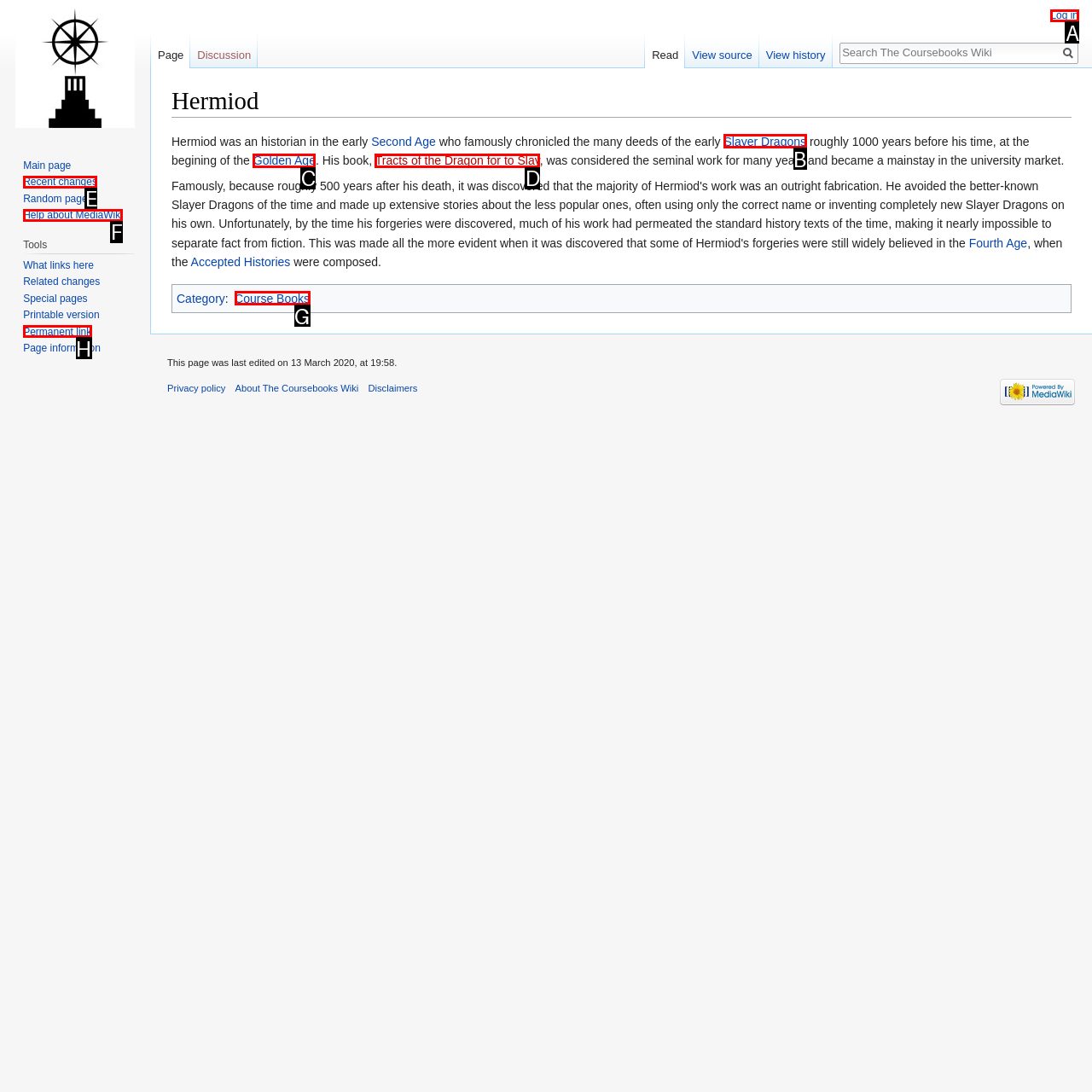Select the letter of the UI element that matches this task: Log in
Provide the answer as the letter of the correct choice.

A